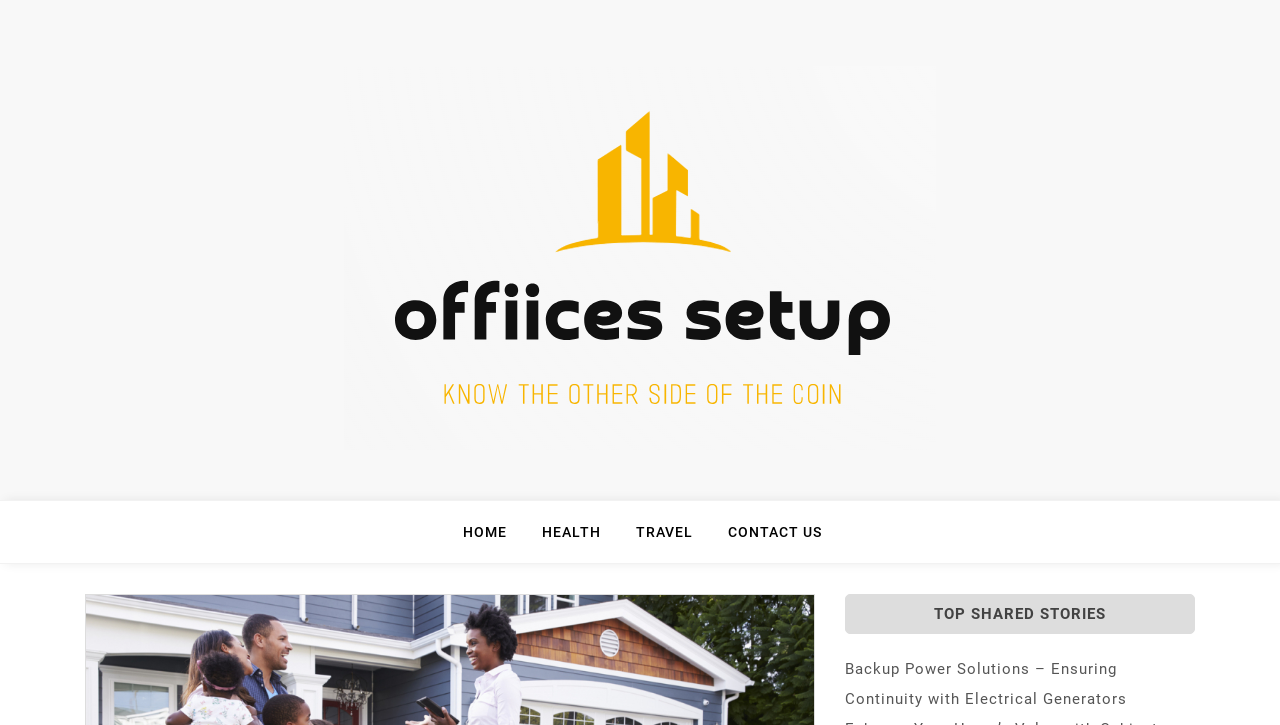Provide a one-word or brief phrase answer to the question:
What is the topic of the shared story?

Backup Power Solutions